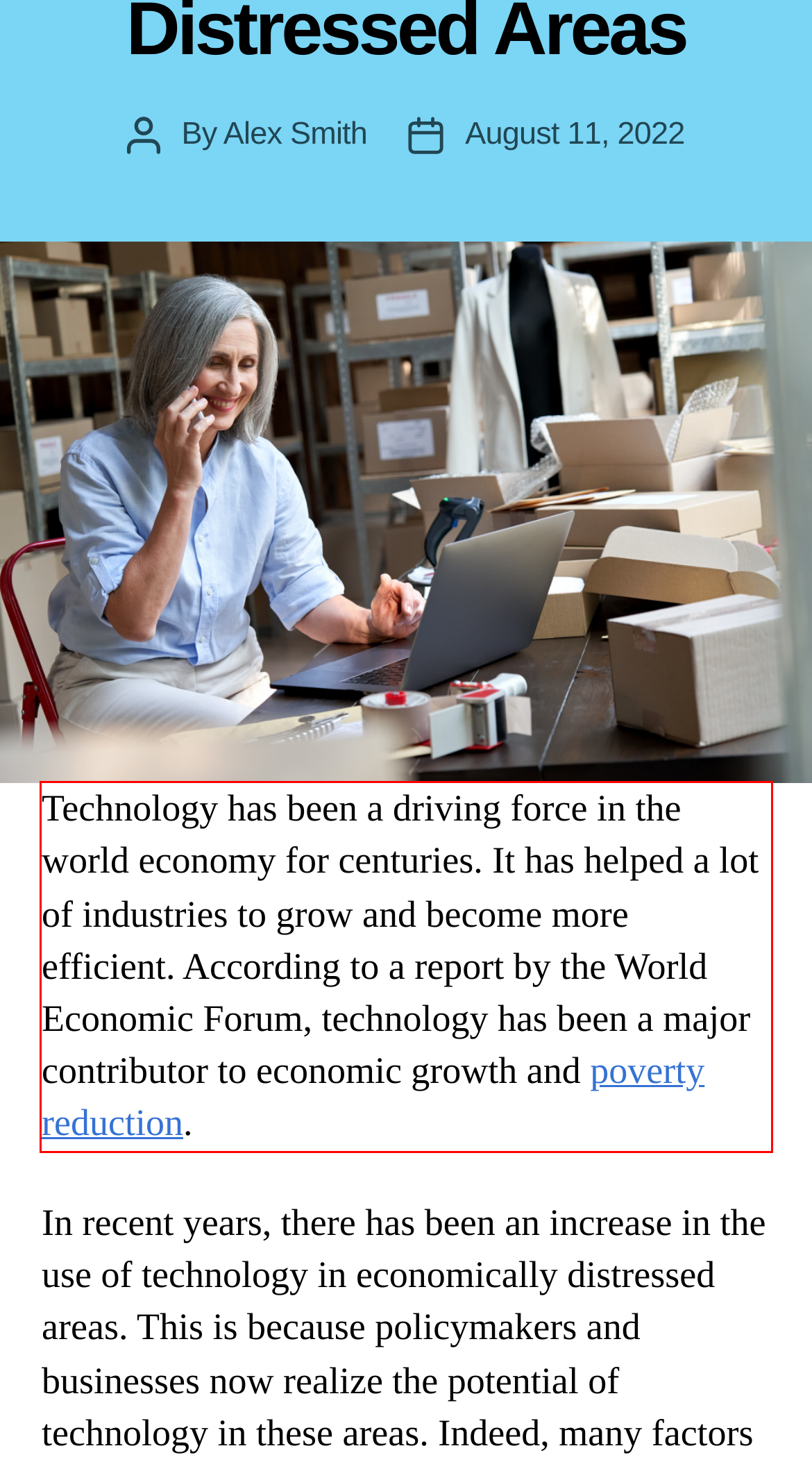By examining the provided screenshot of a webpage, recognize the text within the red bounding box and generate its text content.

Technology has been a driving force in the world economy for centuries. It has helped a lot of industries to grow and become more efficient. According to a report by the World Economic Forum, technology has been a major contributor to economic growth and poverty reduction.